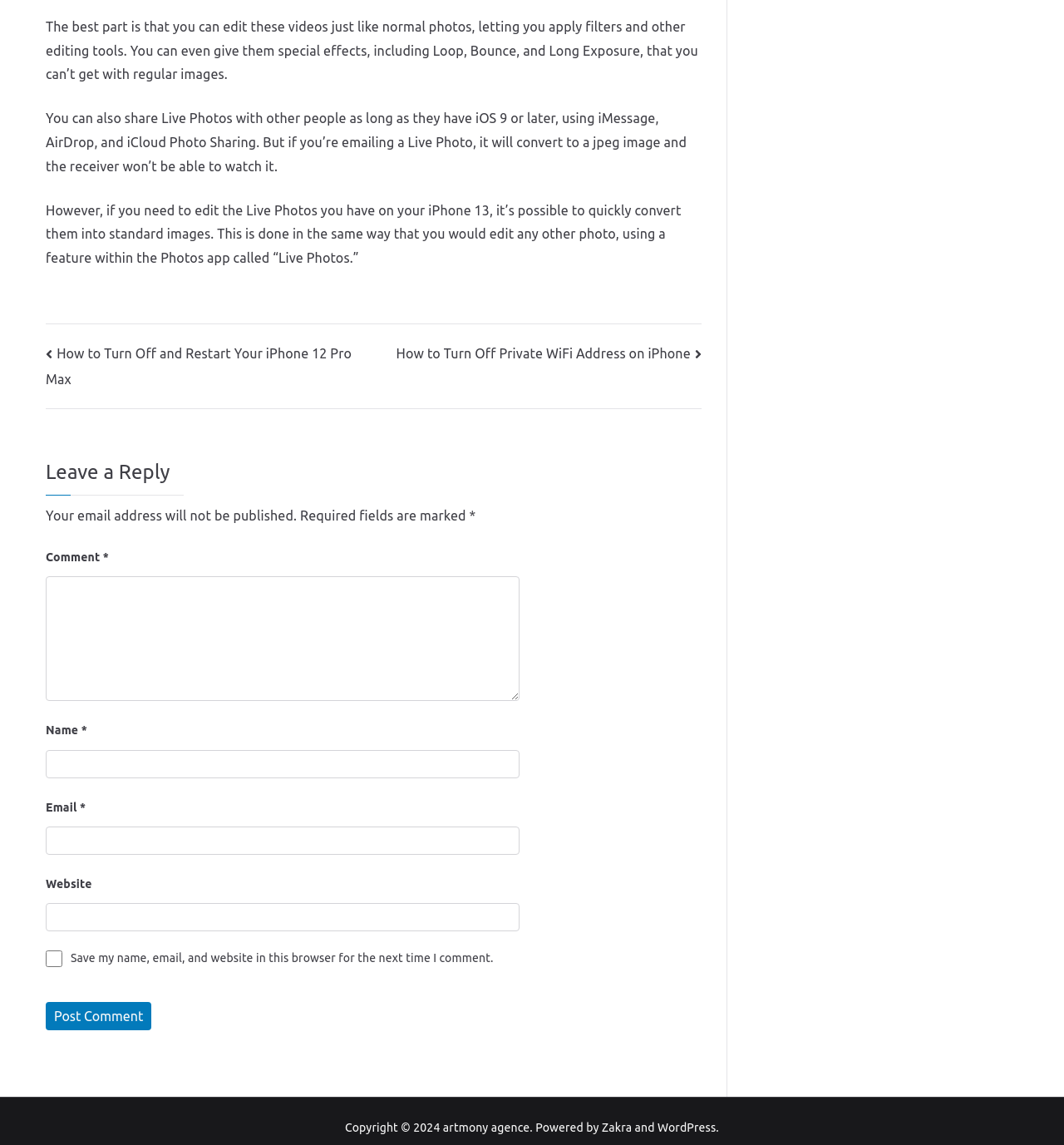What can you do with Live Photos?
Craft a detailed and extensive response to the question.

According to the webpage, Live Photos can be edited just like normal photos, allowing the application of filters and other editing tools. Additionally, they can be shared with others who have iOS 9 or later using iMessage, AirDrop, and iCloud Photo Sharing.